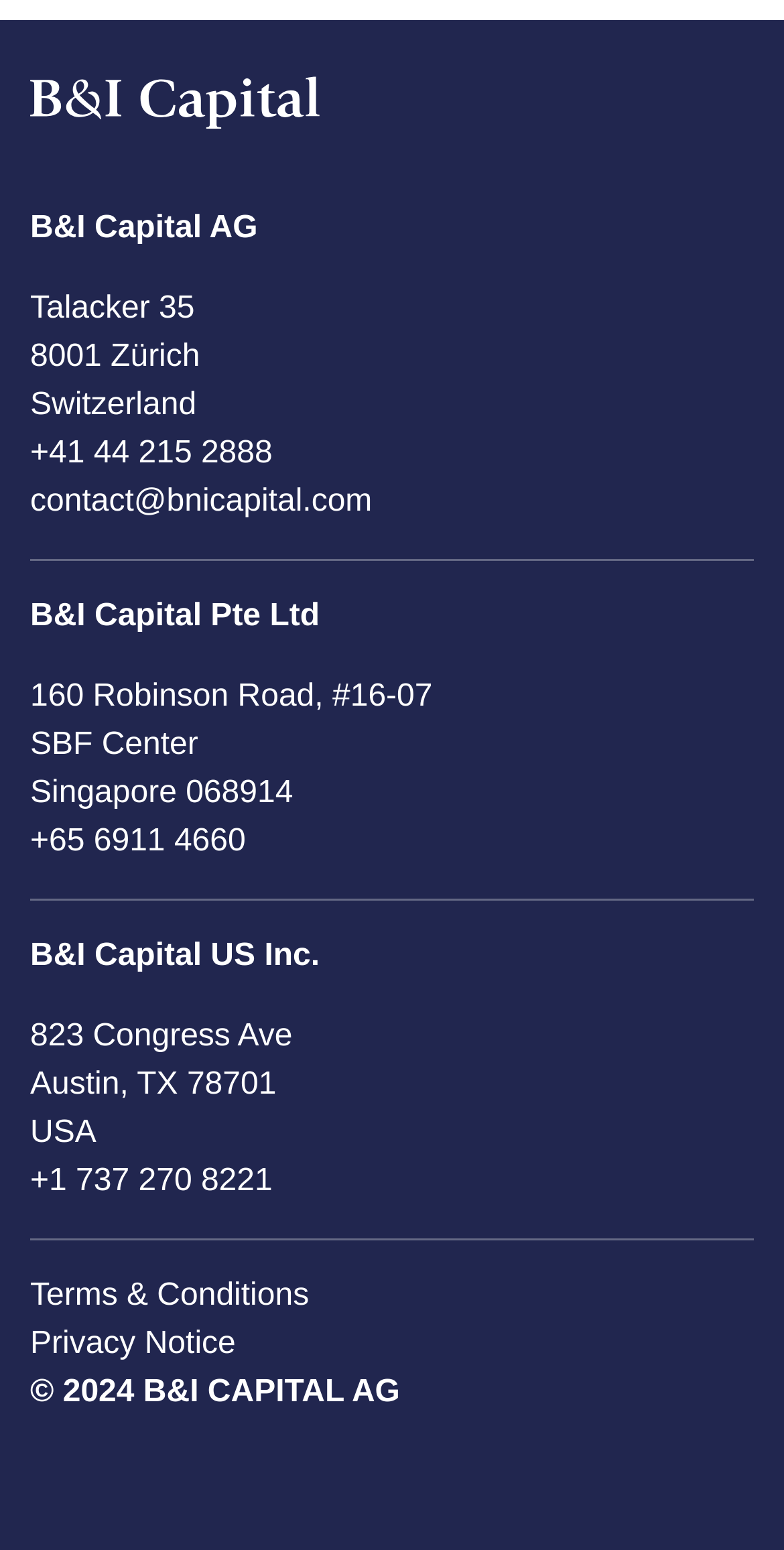Identify the bounding box for the given UI element using the description provided. Coordinates should be in the format (top-left x, top-left y, bottom-right x, bottom-right y) and must be between 0 and 1. Here is the description: +41 44 215 2888

[0.038, 0.282, 0.348, 0.304]